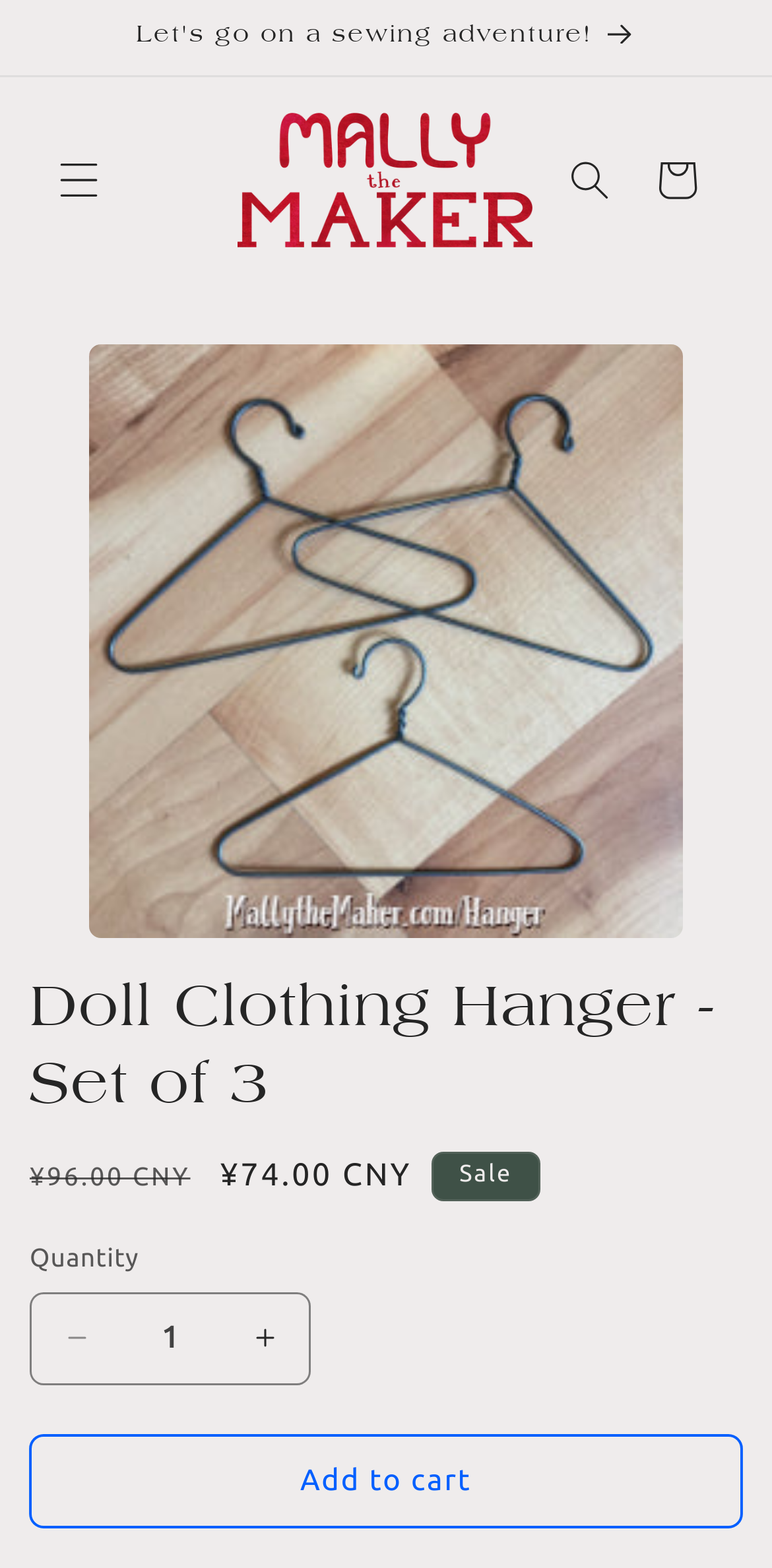Please identify the bounding box coordinates of the clickable area that will allow you to execute the instruction: "Search for something".

[0.708, 0.087, 0.821, 0.142]